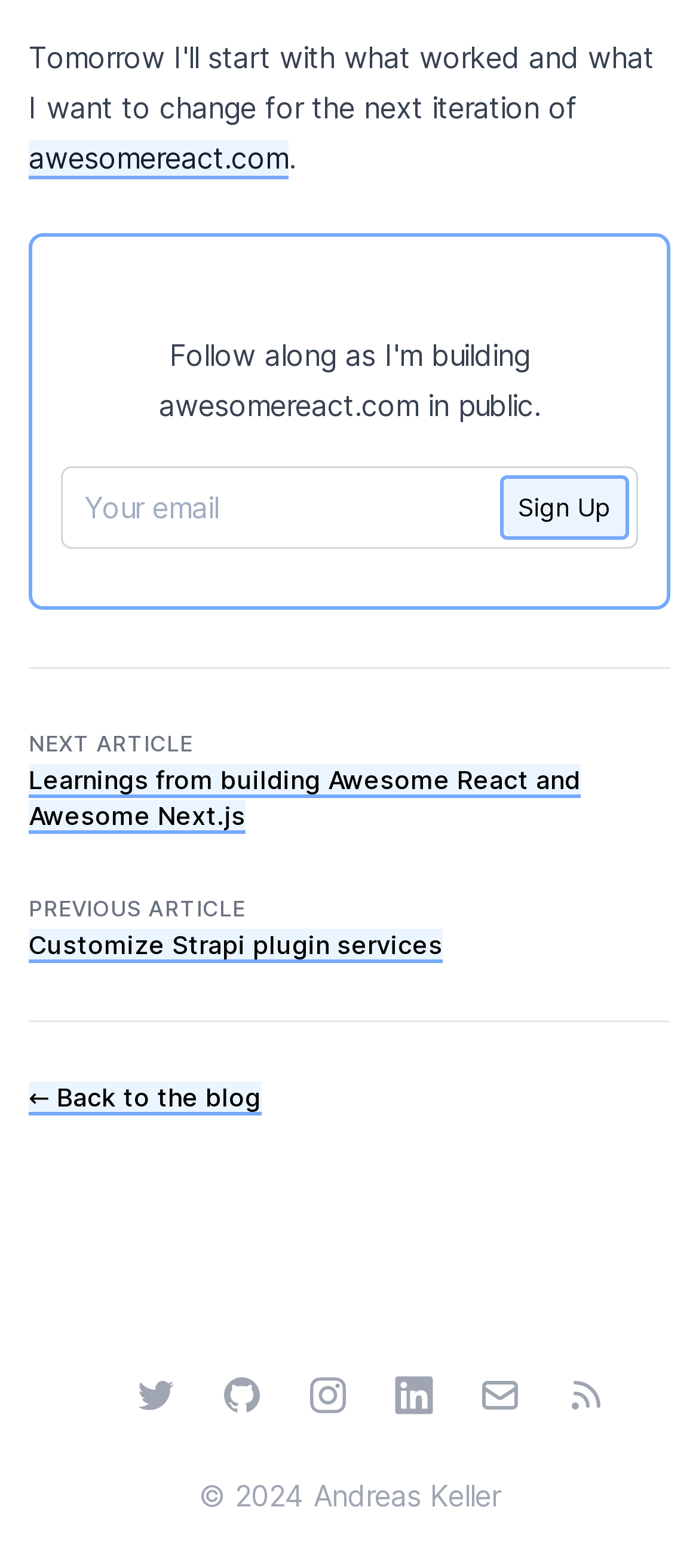Please indicate the bounding box coordinates of the element's region to be clicked to achieve the instruction: "Visit awesomereact.com". Provide the coordinates as four float numbers between 0 and 1, i.e., [left, top, right, bottom].

[0.041, 0.089, 0.413, 0.114]